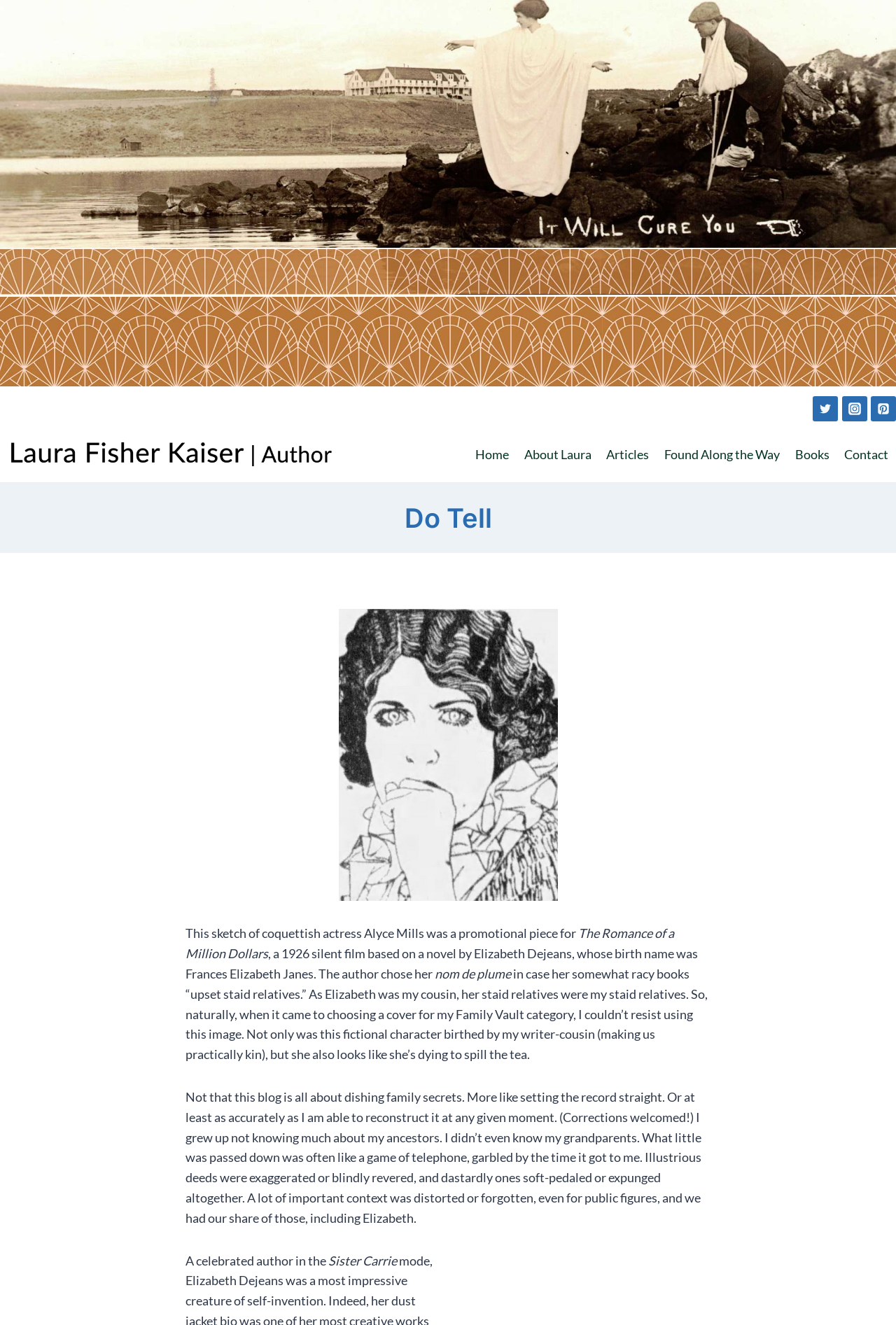Describe all the key features and sections of the webpage thoroughly.

This webpage is a personal website for Laura Fisher Kaiser, a writer. At the top, there are three links to her social media profiles, Twitter, Instagram, and Pinterest, each accompanied by an image of the respective platform's logo. Below these links, there is a navigation menu with links to different sections of the website, including Home, About Laura, Articles, Found Along the Way, Books, and Contact.

The main content of the webpage is a blog post titled "Do Tell". The title is displayed prominently in the middle of the page, with a figure of a sketch of actress Alyce Mills below it. The sketch is a promotional piece for a 1926 silent film. The blog post is a personal reflection on the author's family history and her desire to set the record straight about her ancestors. The text is divided into several paragraphs, with the author sharing stories and anecdotes about her family, including her cousin Elizabeth Dejeans, a celebrated author.

At the bottom right corner of the page, there is a button to scroll to the top of the page.